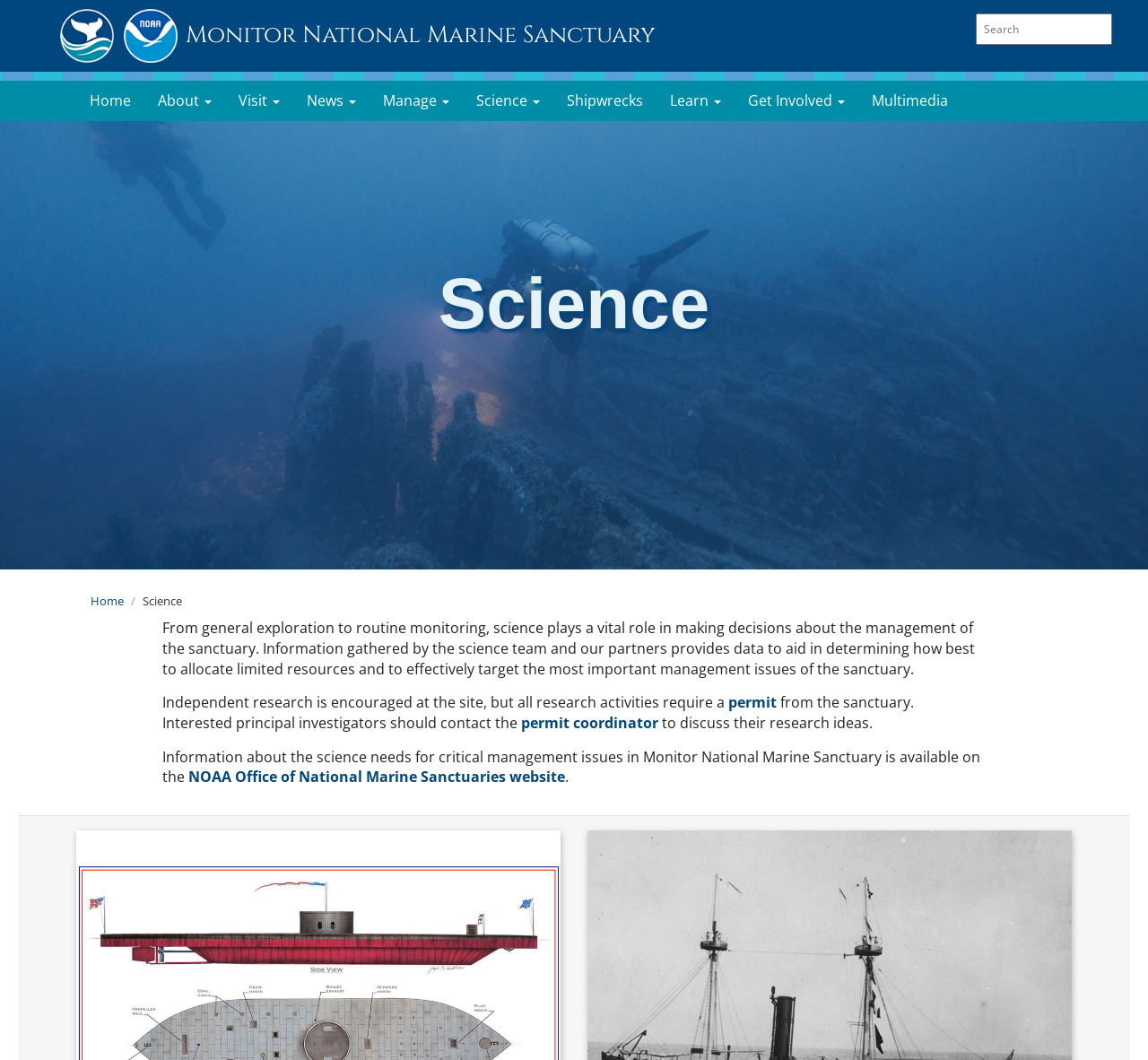Identify the bounding box coordinates for the element that needs to be clicked to fulfill this instruction: "Go to the Home page". Provide the coordinates in the format of four float numbers between 0 and 1: [left, top, right, bottom].

[0.066, 0.076, 0.126, 0.114]